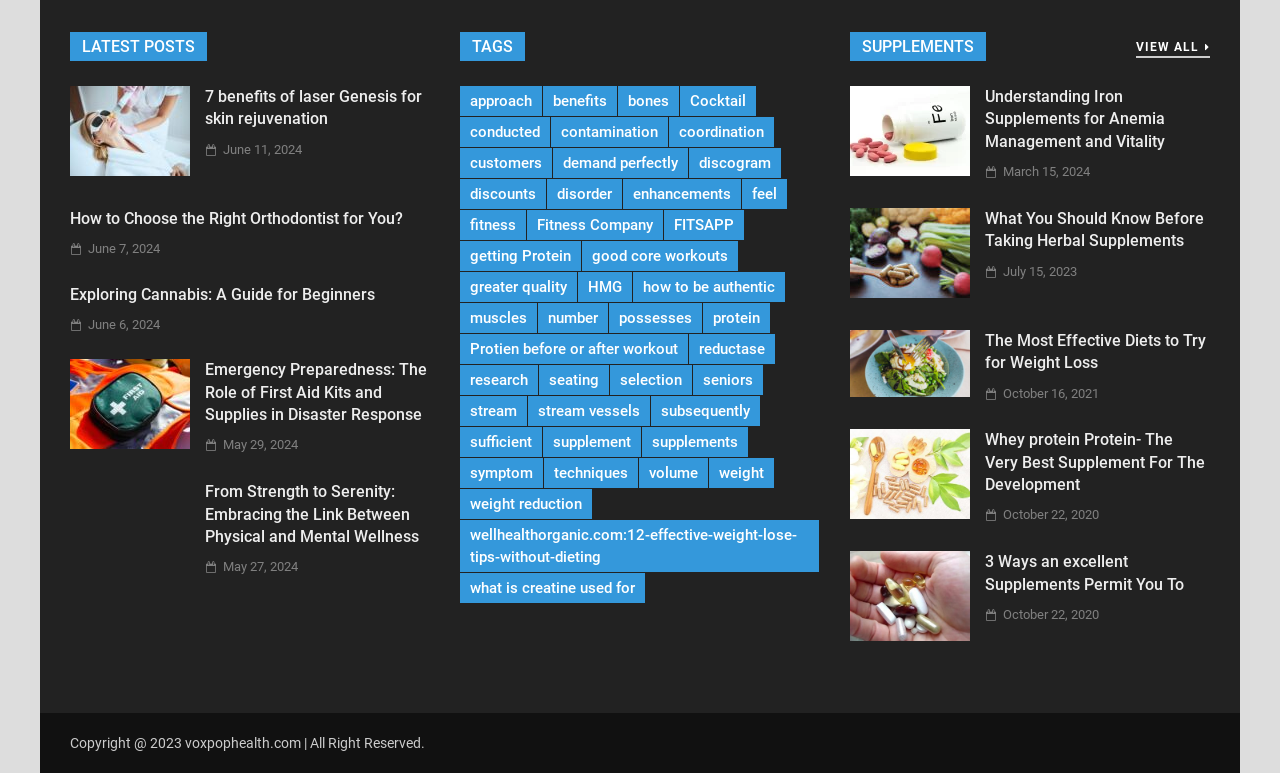Please specify the bounding box coordinates of the clickable region necessary for completing the following instruction: "Click on the 'Topics' combobox". The coordinates must consist of four float numbers between 0 and 1, i.e., [left, top, right, bottom].

None